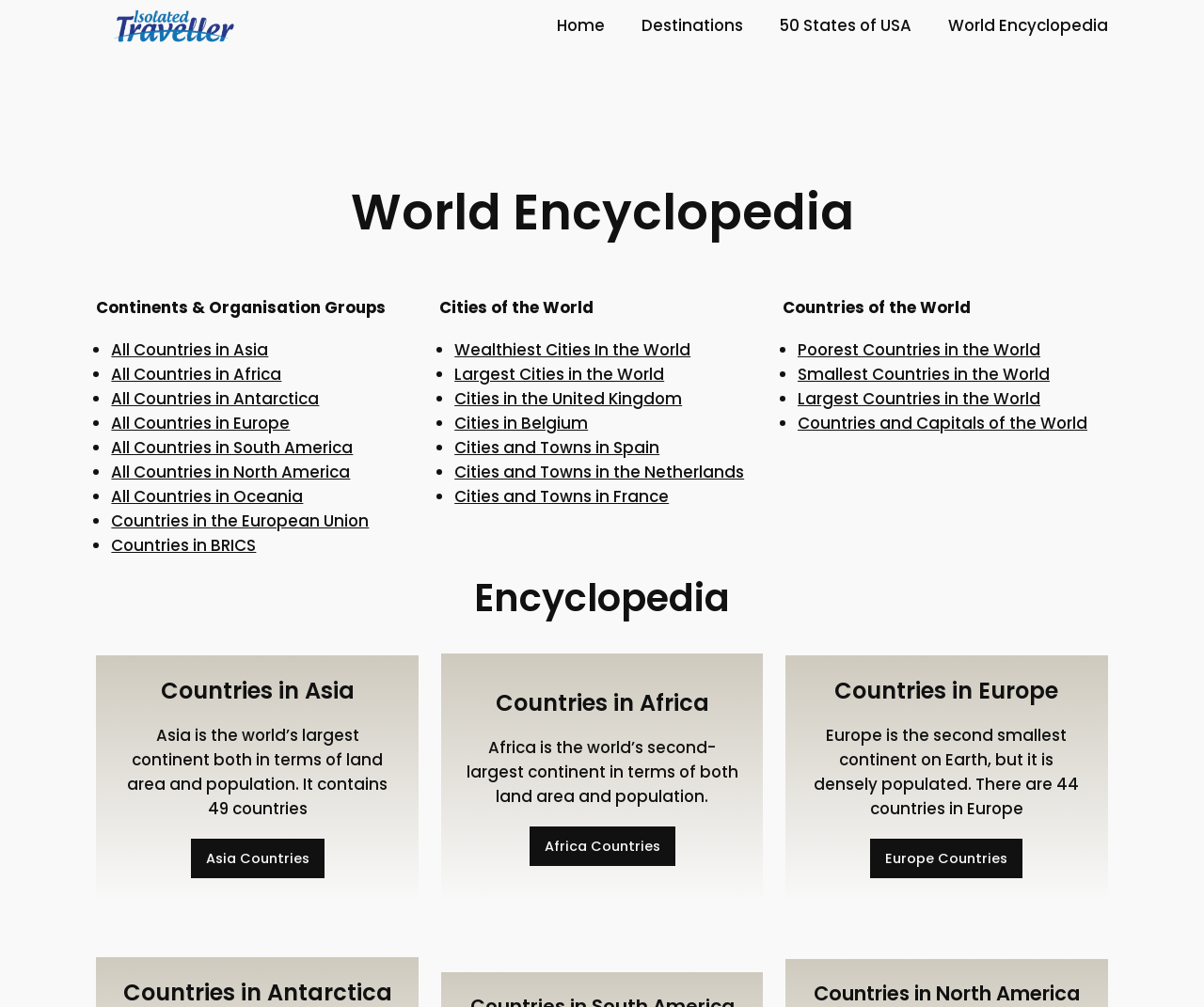What is the name of the link that lists all countries in Asia?
Give a one-word or short-phrase answer derived from the screenshot.

Asia Countries